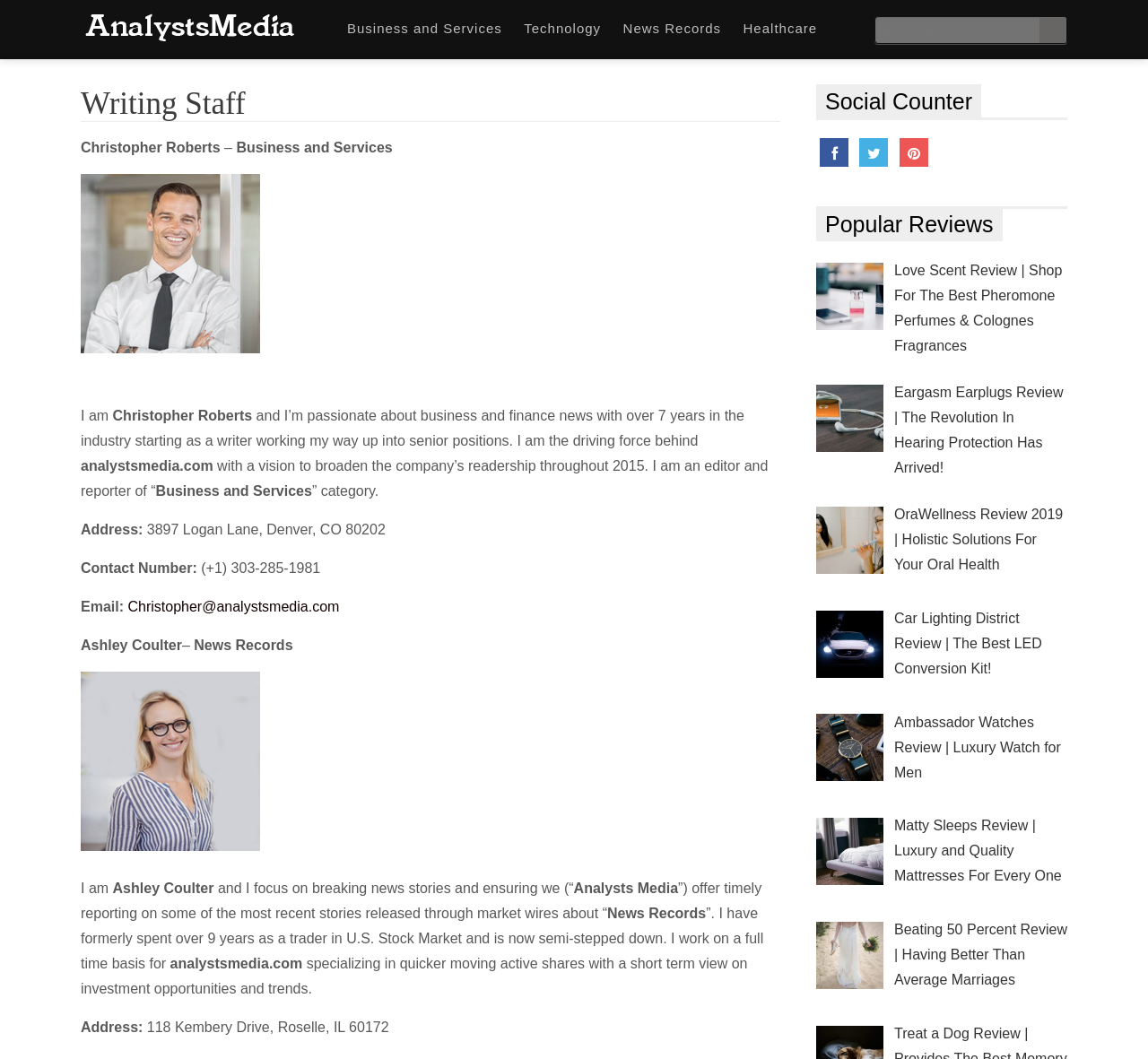Extract the bounding box coordinates of the UI element described by: "News Records". The coordinates should include four float numbers ranging from 0 to 1, e.g., [left, top, right, bottom].

[0.533, 0.011, 0.638, 0.043]